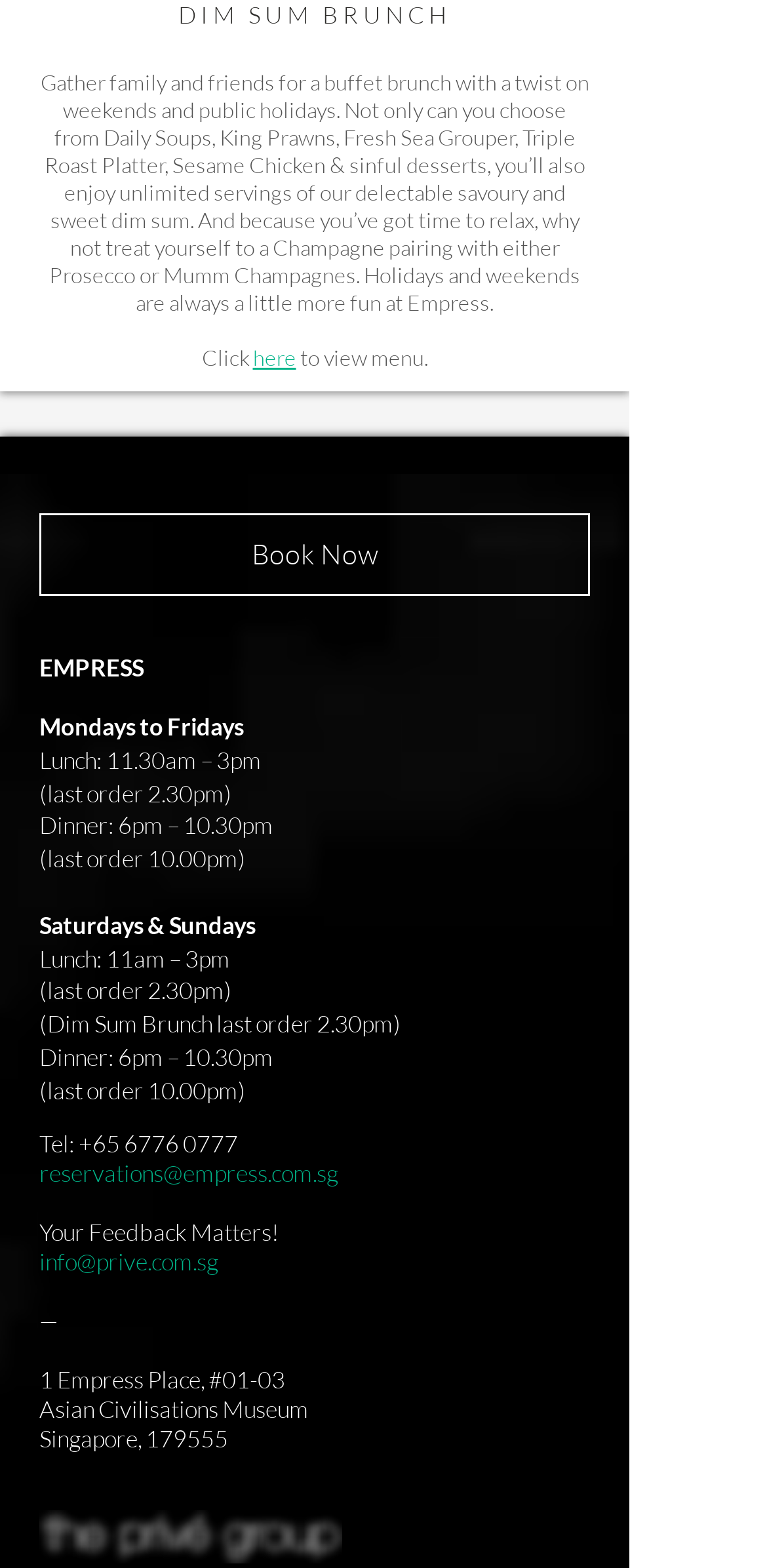Using the element description: "mpress.com.sg", determine the bounding box coordinates. The coordinates should be in the format [left, top, right, bottom], with values between 0 and 1.

[0.254, 0.738, 0.441, 0.757]